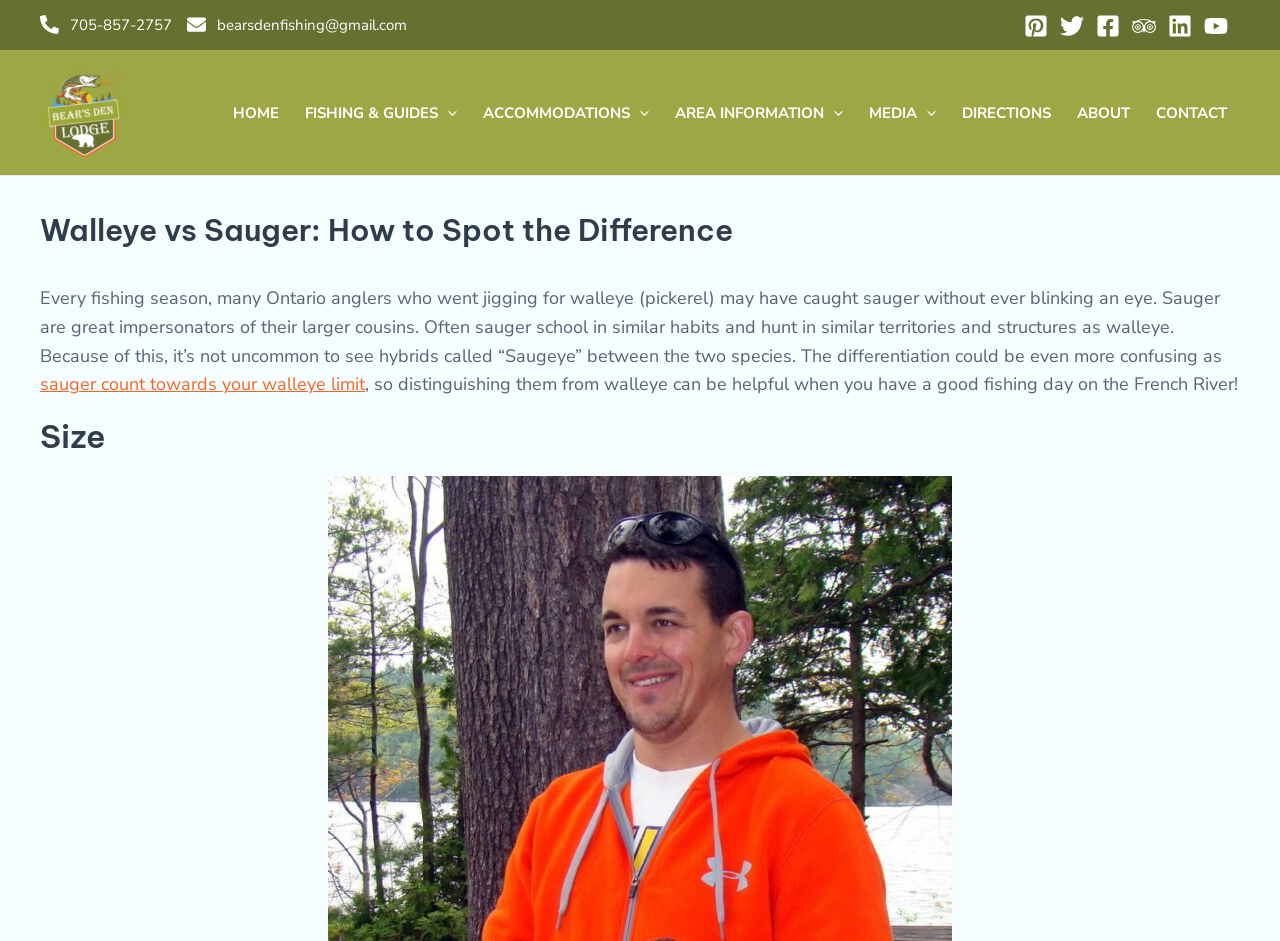Given the element description, predict the bounding box coordinates in the format (top-left x, top-left y, bottom-right x, bottom-right y). Make sure all values are between 0 and 1. Here is the element description: Go to Top

None